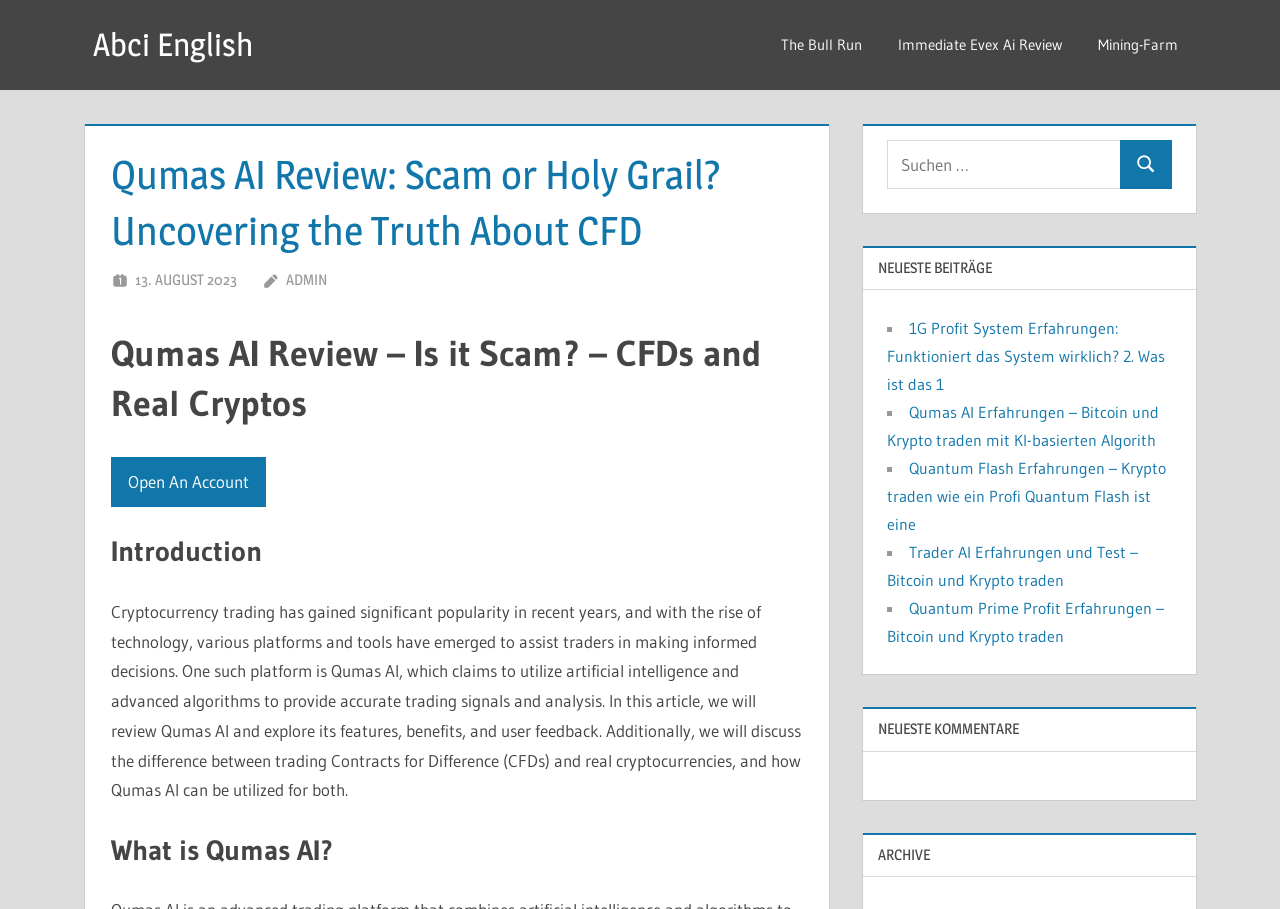Give a complete and precise description of the webpage's appearance.

The webpage is a review article about Qumas AI, a platform that claims to utilize artificial intelligence and advanced algorithms to provide accurate trading signals and analysis for cryptocurrency trading. 

At the top left, there is a link to "Abci English". On the top right, there is a secondary menu with three links: "The Bull Run", "Immediate Evex Ai Review", and "Mining-Farm". 

Below the secondary menu, there is a header section with a heading that reads "Qumas AI Review: Scam or Holy Grail? Uncovering the Truth About CFD". Next to the heading, there are two links: "13. AUGUST 2023" and "ADMIN". 

The main content of the article is divided into sections, each with a heading. The first section is "Qumas AI Review – Is it Scam? – CFDs and Real Cryptos", followed by a link to "Open An Account". The next section is "Introduction", which provides a brief overview of cryptocurrency trading and the purpose of the article. 

The article then continues with sections titled "What is Qumas AI?" and others, each discussing different aspects of Qumas AI. 

On the right side of the page, there is a search bar with a label "Suchen nach:" and a button "Suchen". Below the search bar, there is a section titled "NEUESTE BEITRÄGE" (Latest Posts) with a list of five links to other articles, each marked with a bullet point. 

Further down, there are two more sections titled "NEUESTE KOMMENTARE" (Latest Comments) and "ARCHIVE".